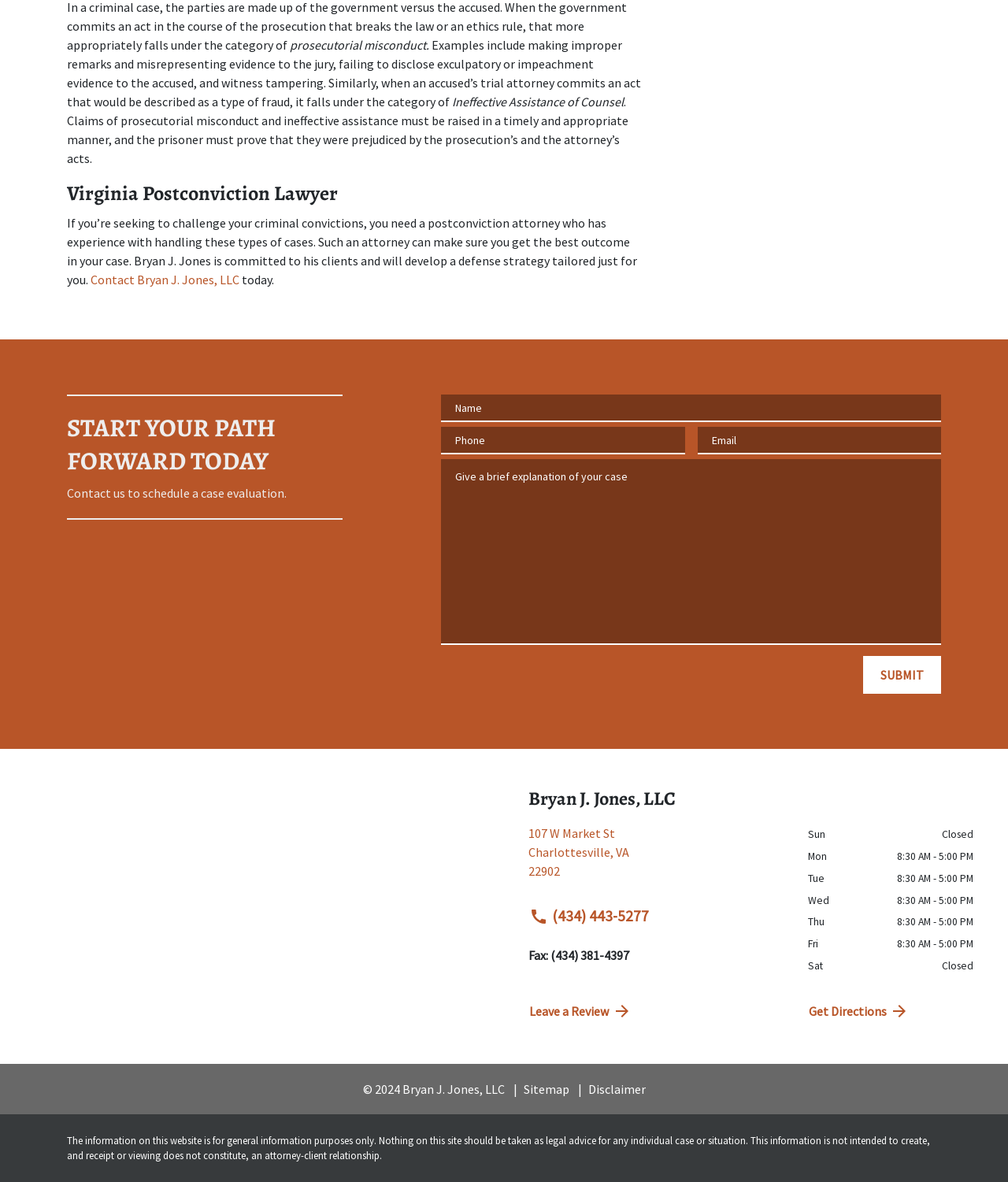What is the name of the law firm?
Based on the visual, give a brief answer using one word or a short phrase.

Bryan J. Jones, LLC